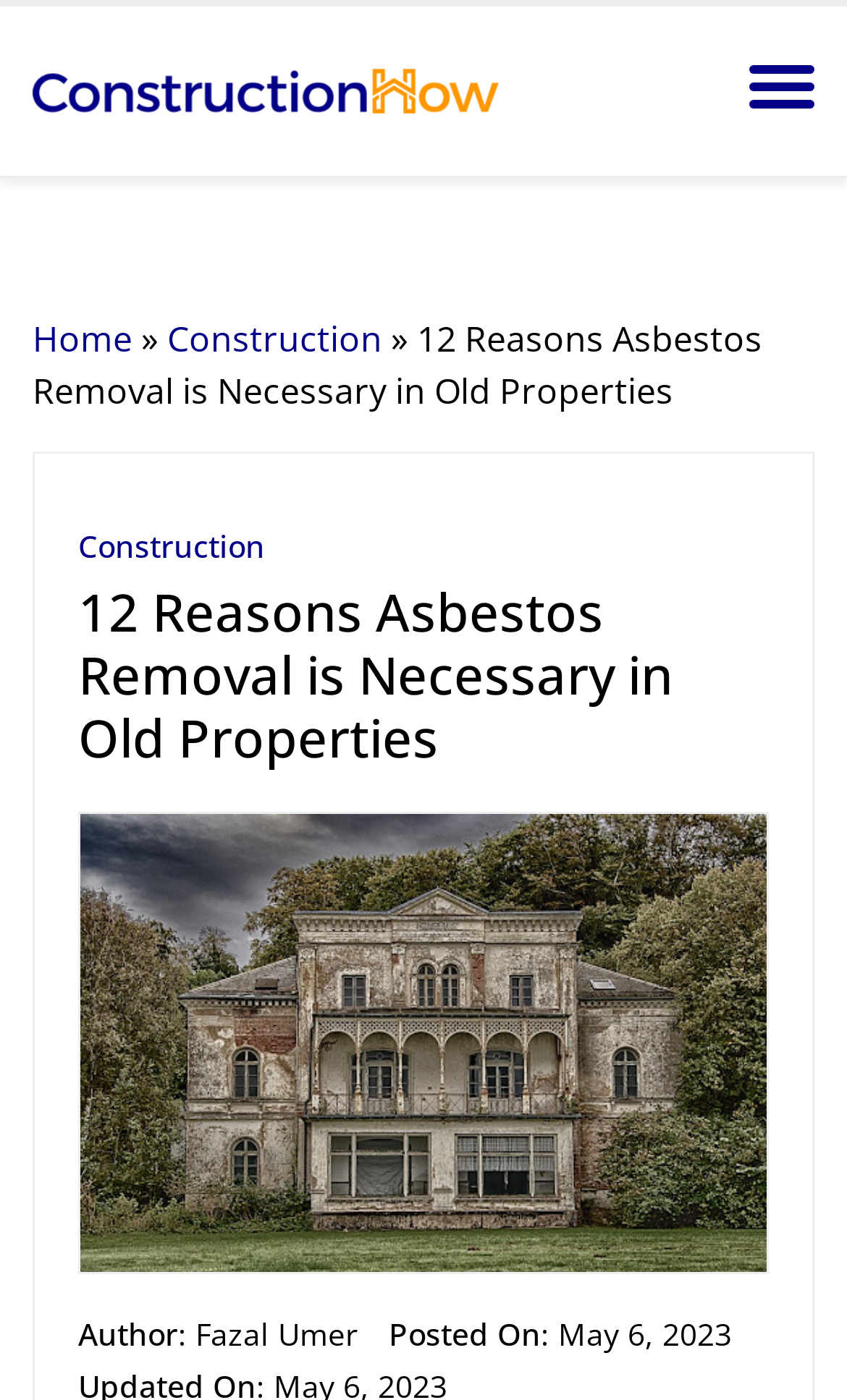Identify the bounding box for the described UI element. Provide the coordinates in (top-left x, top-left y, bottom-right x, bottom-right y) format with values ranging from 0 to 1: aria-label="Search"

[0.744, 0.043, 0.872, 0.096]